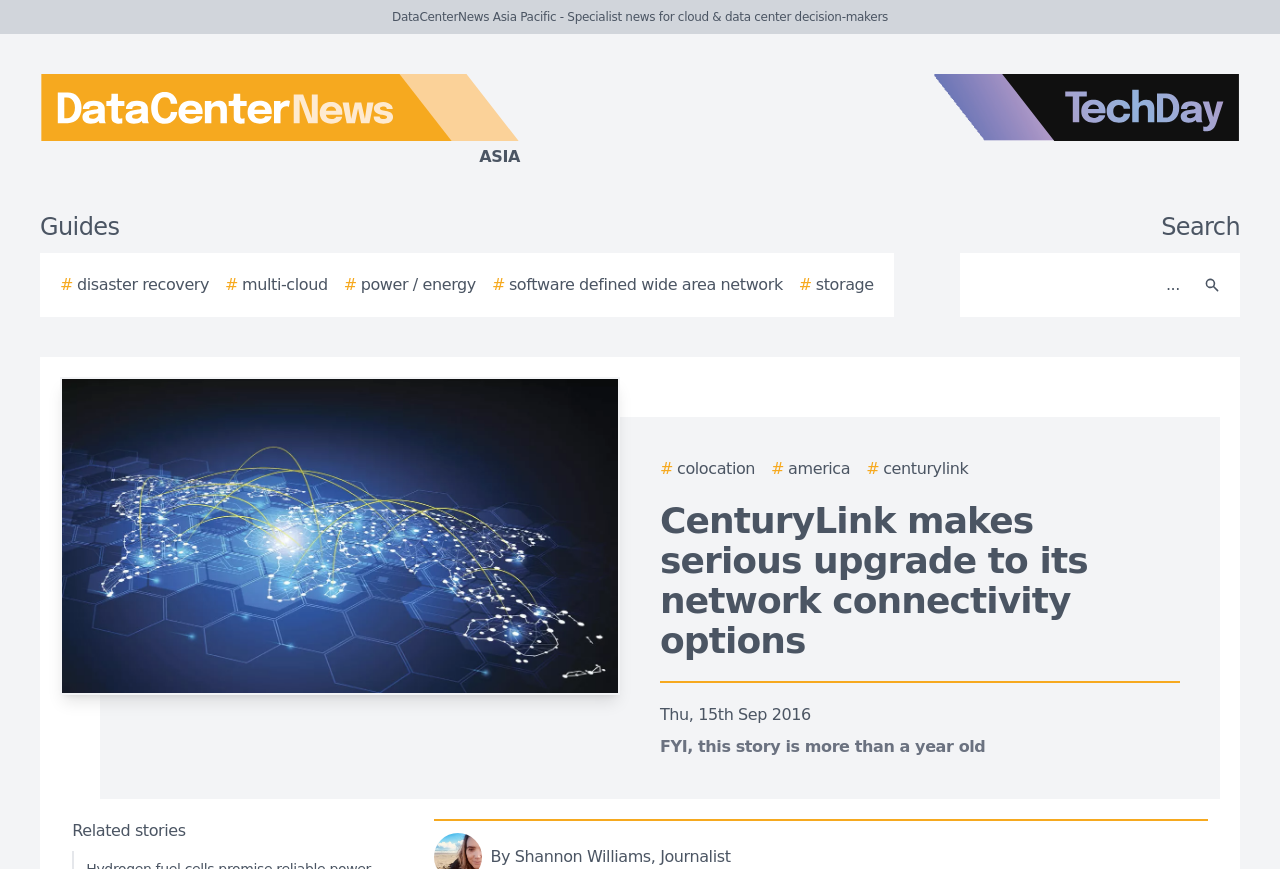Pinpoint the bounding box coordinates of the element to be clicked to execute the instruction: "Learn more about CenturyLink".

[0.677, 0.526, 0.757, 0.554]